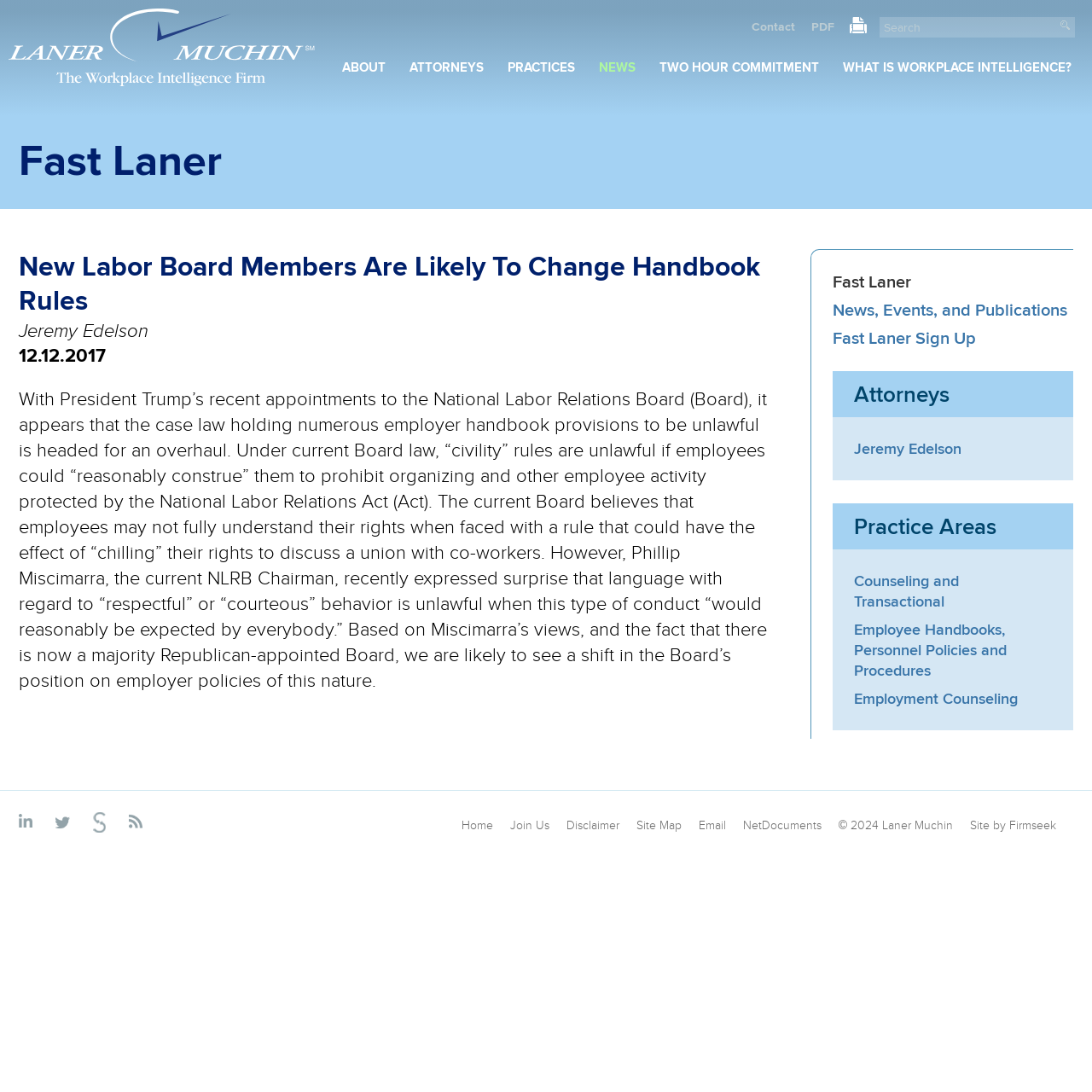Determine the bounding box coordinates of the section I need to click to execute the following instruction: "Contact the law firm". Provide the coordinates as four float numbers between 0 and 1, i.e., [left, top, right, bottom].

[0.677, 0.015, 0.739, 0.041]